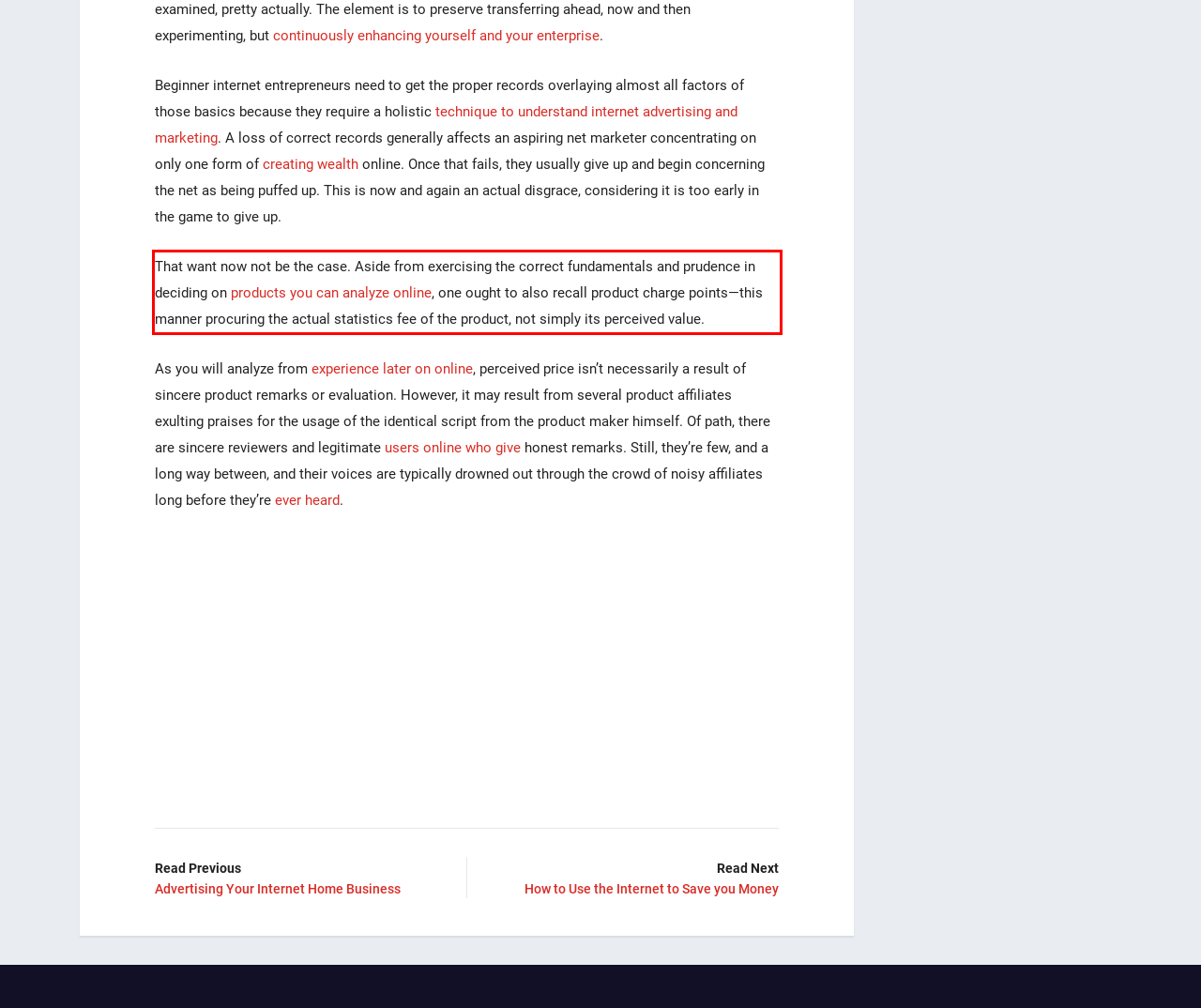You have a screenshot of a webpage with a red bounding box. Identify and extract the text content located inside the red bounding box.

That want now not be the case. Aside from exercising the correct fundamentals and prudence in deciding on products you can analyze online, one ought to also recall product charge points—this manner procuring the actual statistics fee of the product, not simply its perceived value.